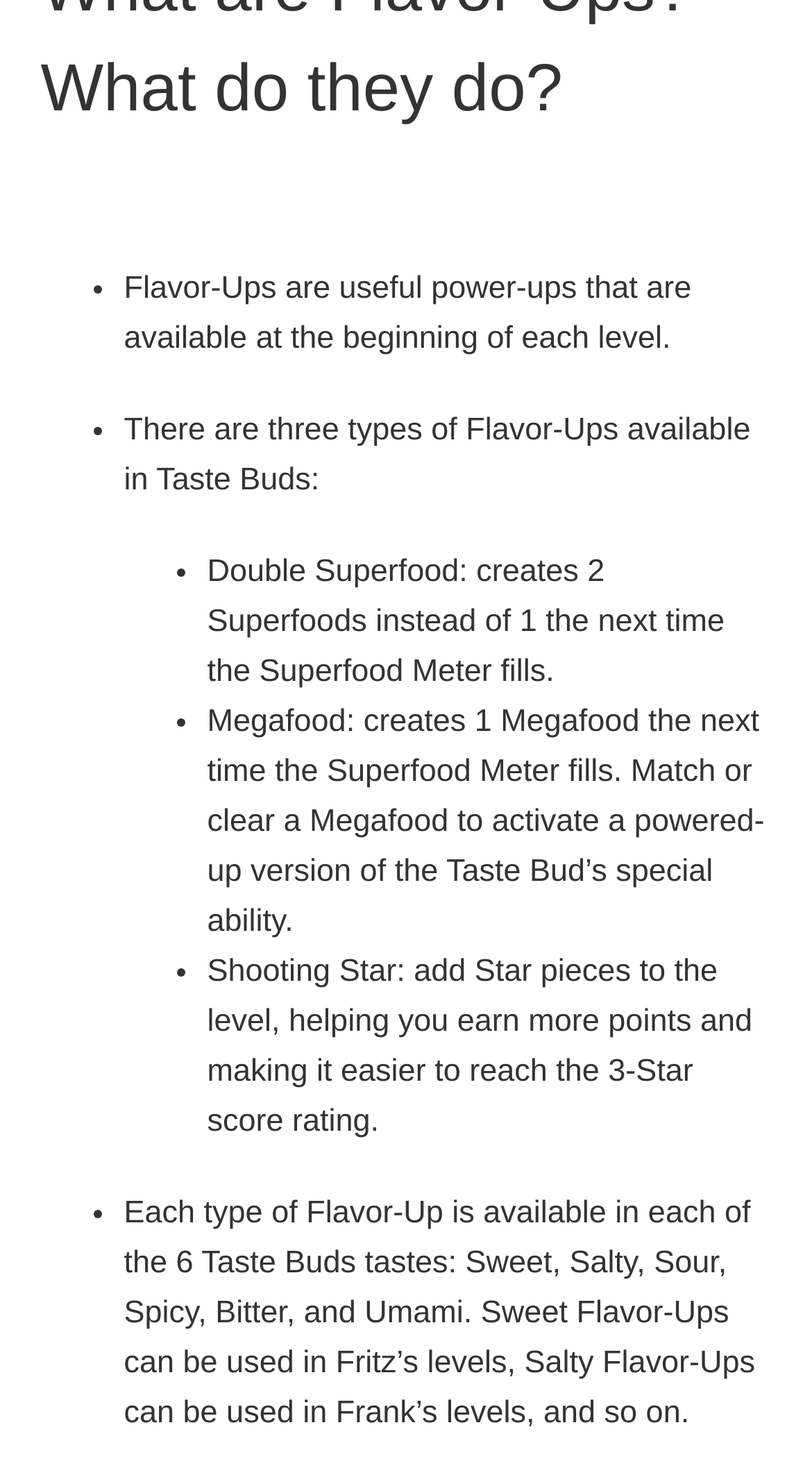Find the coordinates for the bounding box of the element with this description: "How do I buy Flavor-Ups?".

[0.05, 0.051, 0.95, 0.111]